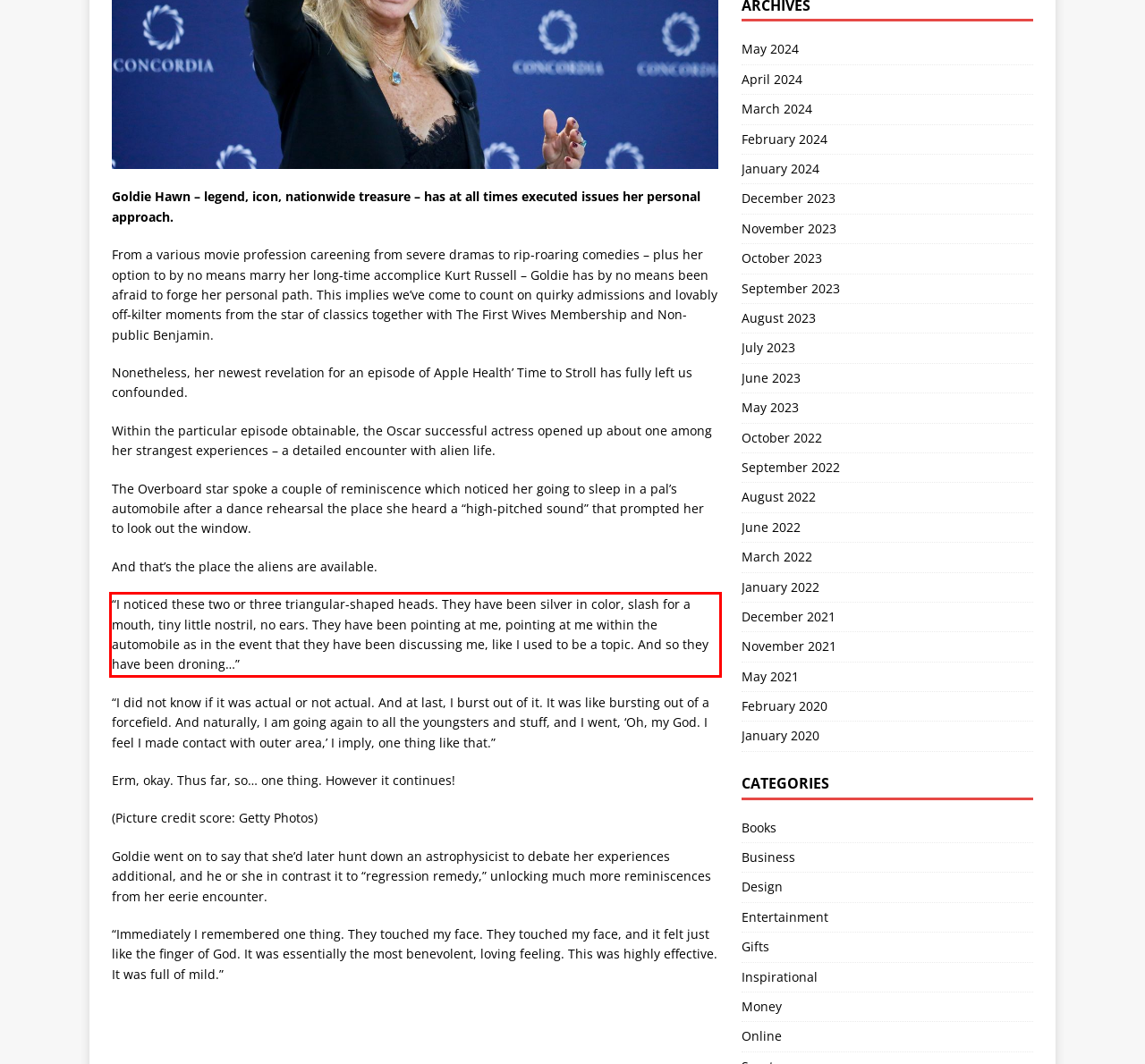You are given a screenshot showing a webpage with a red bounding box. Perform OCR to capture the text within the red bounding box.

“I noticed these two or three triangular-shaped heads. They have been silver in color, slash for a mouth, tiny little nostril, no ears. They have been pointing at me, pointing at me within the automobile as in the event that they have been discussing me, like I used to be a topic. And so they have been droning…”